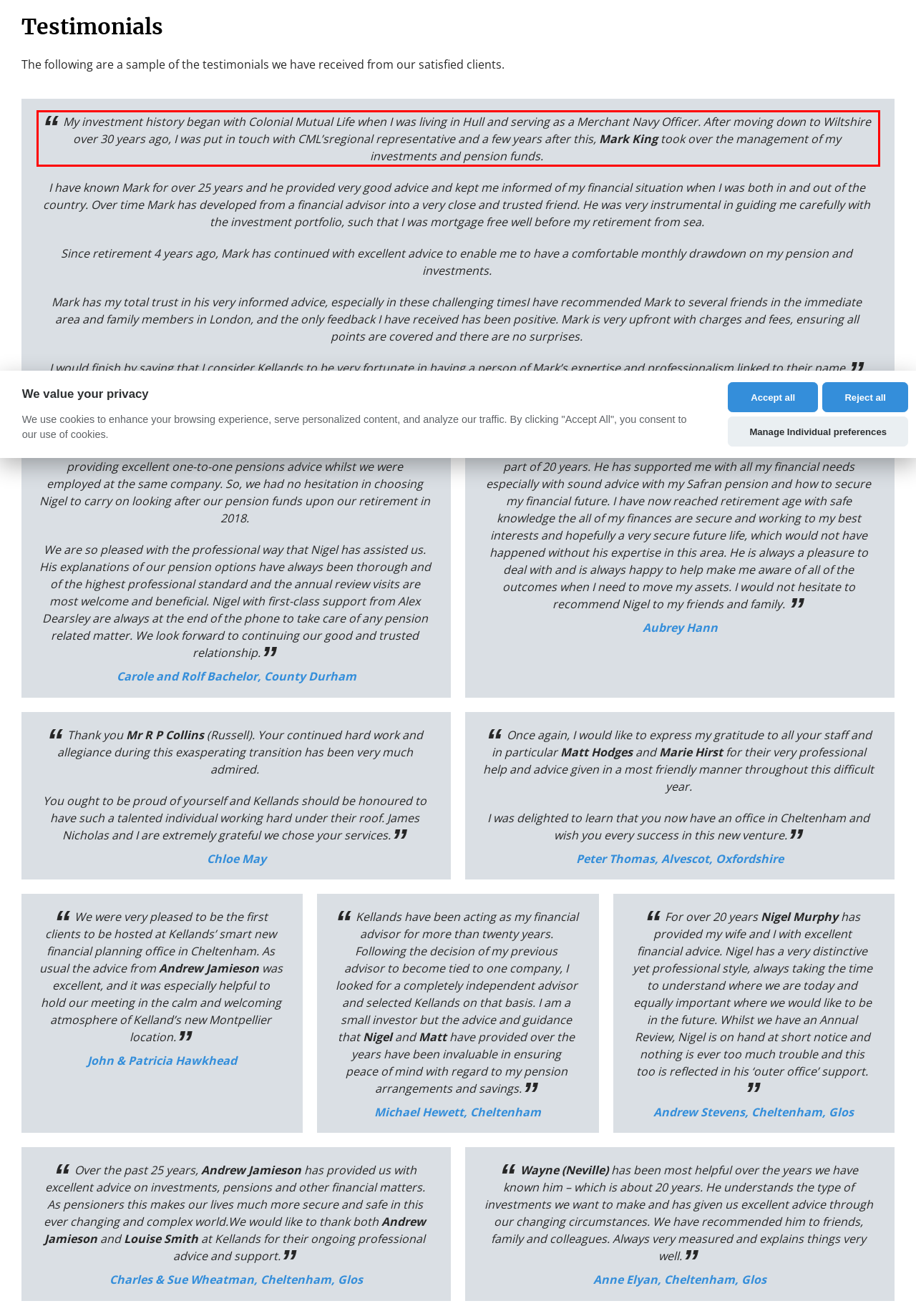The screenshot you have been given contains a UI element surrounded by a red rectangle. Use OCR to read and extract the text inside this red rectangle.

My investment history began with Colonial Mutual Life when I was living in Hull and serving as a Merchant Navy Officer. After moving down to Wiltshire over 30 years ago, I was put in touch with CML’sregional representative and a few years after this, Mark King took over the management of my investments and pension funds.